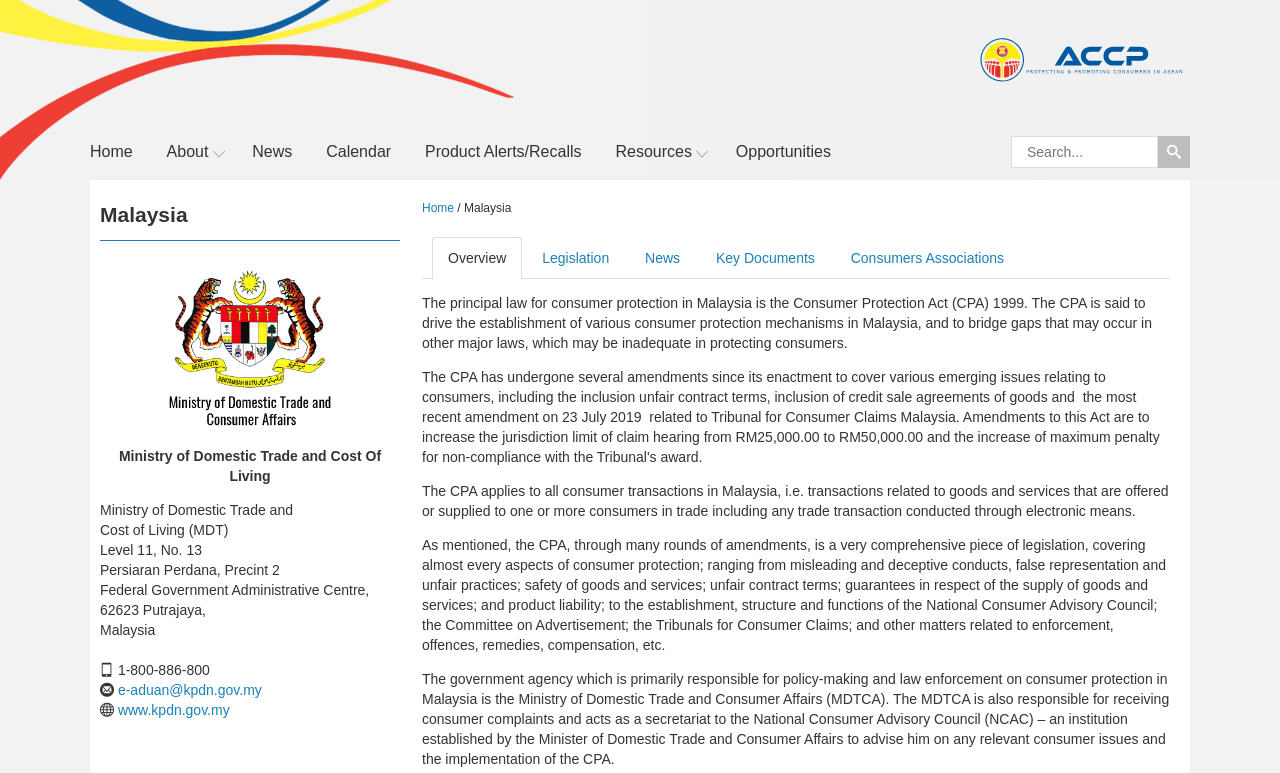Determine the bounding box coordinates of the clickable element to complete this instruction: "Click on the Home link". Provide the coordinates in the format of four float numbers between 0 and 1, [left, top, right, bottom].

[0.07, 0.171, 0.104, 0.223]